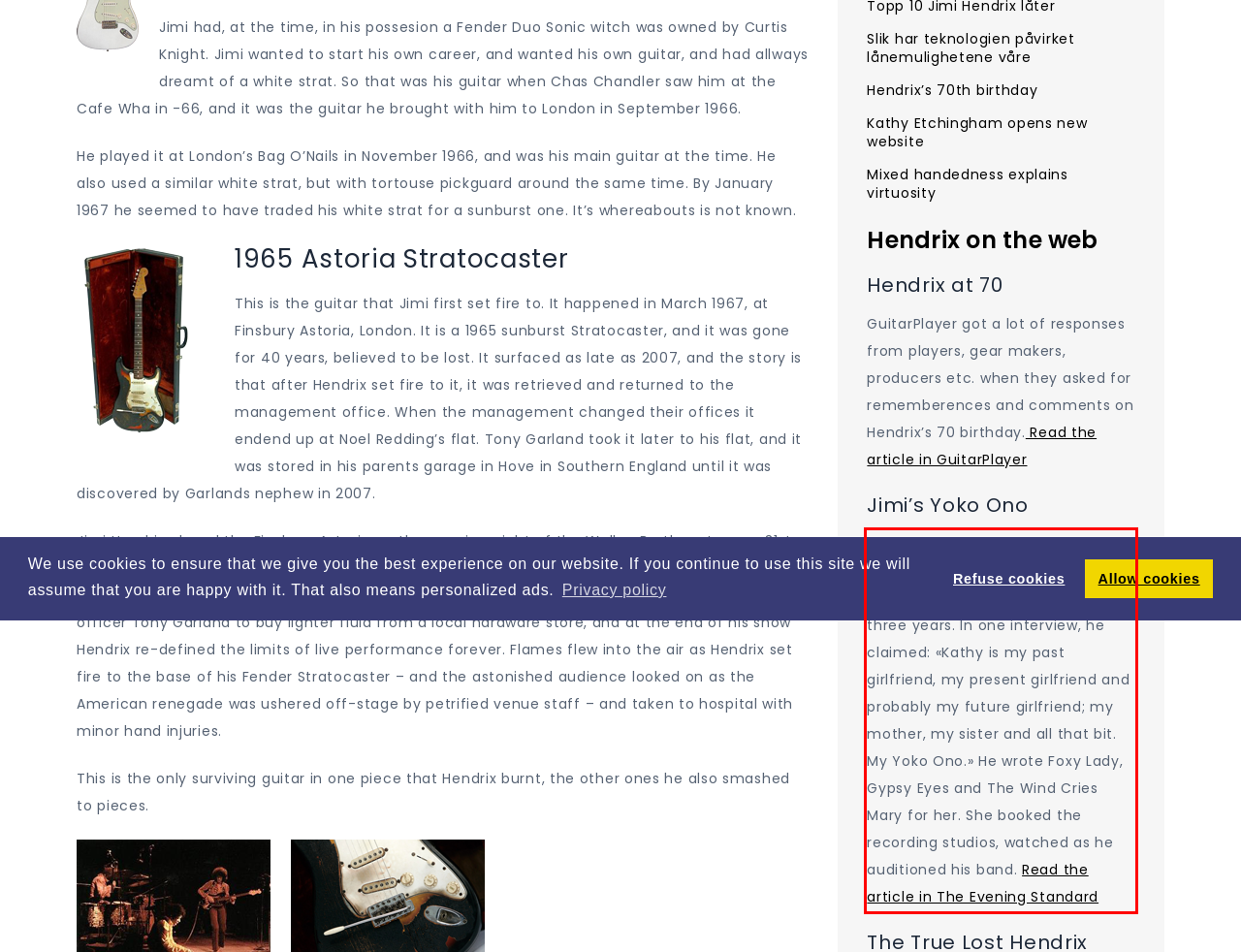Extract and provide the text found inside the red rectangle in the screenshot of the webpage.

Kathy Etchingham is arguably the person who knows most about Hendrix. They were together for three years. In one interview, he claimed: «Kathy is my past girlfriend, my present girlfriend and probably my future girlfriend; my mother, my sister and all that bit. My Yoko Ono.» He wrote Foxy Lady, Gypsy Eyes and The Wind Cries Mary for her. She booked the recording studios, watched as he auditioned his band. Read the article in The Evening Standard